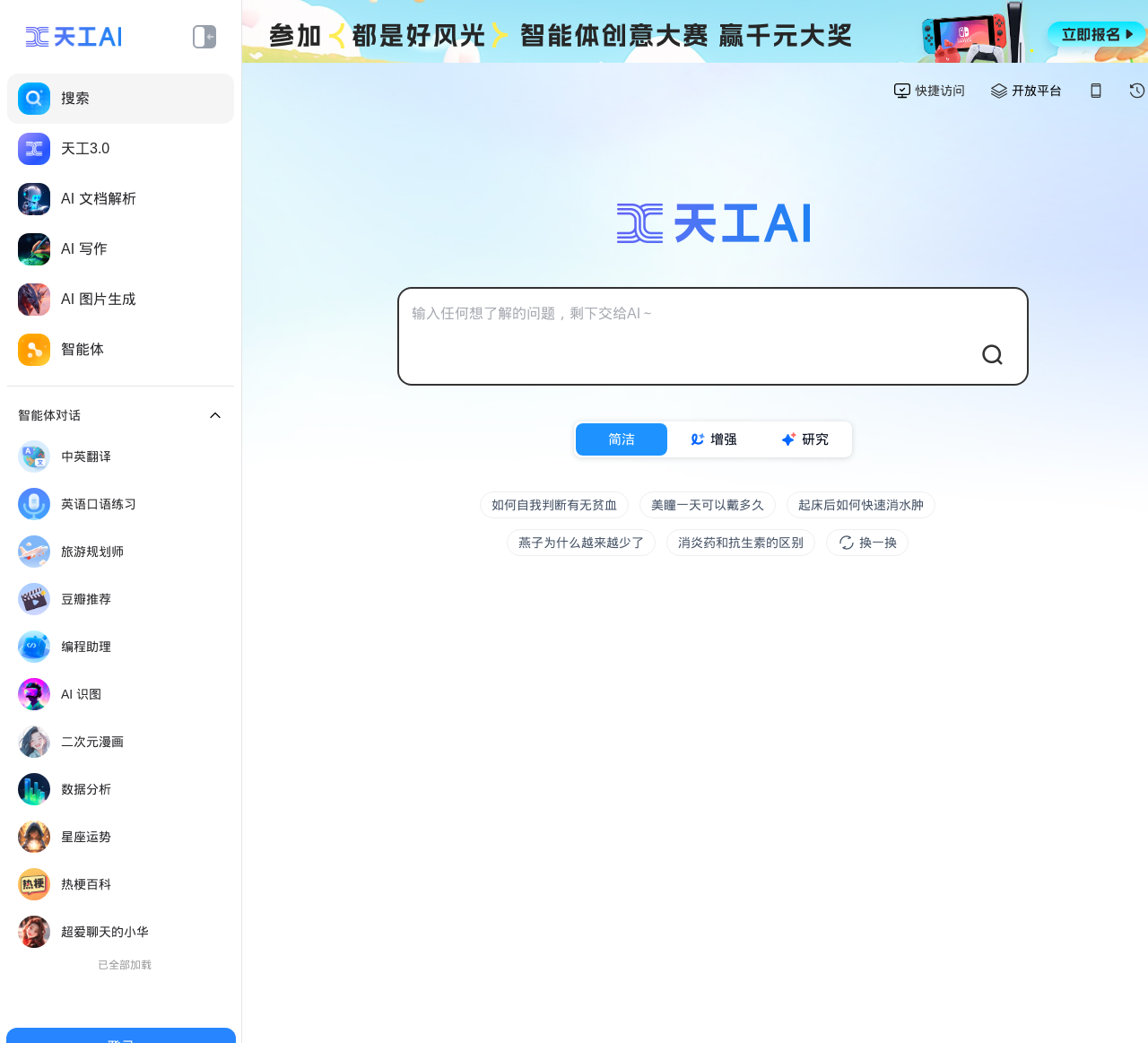Reply to the question with a single word or phrase:
What are the different modes of the AI assistant?

Simple, Enhanced, Research